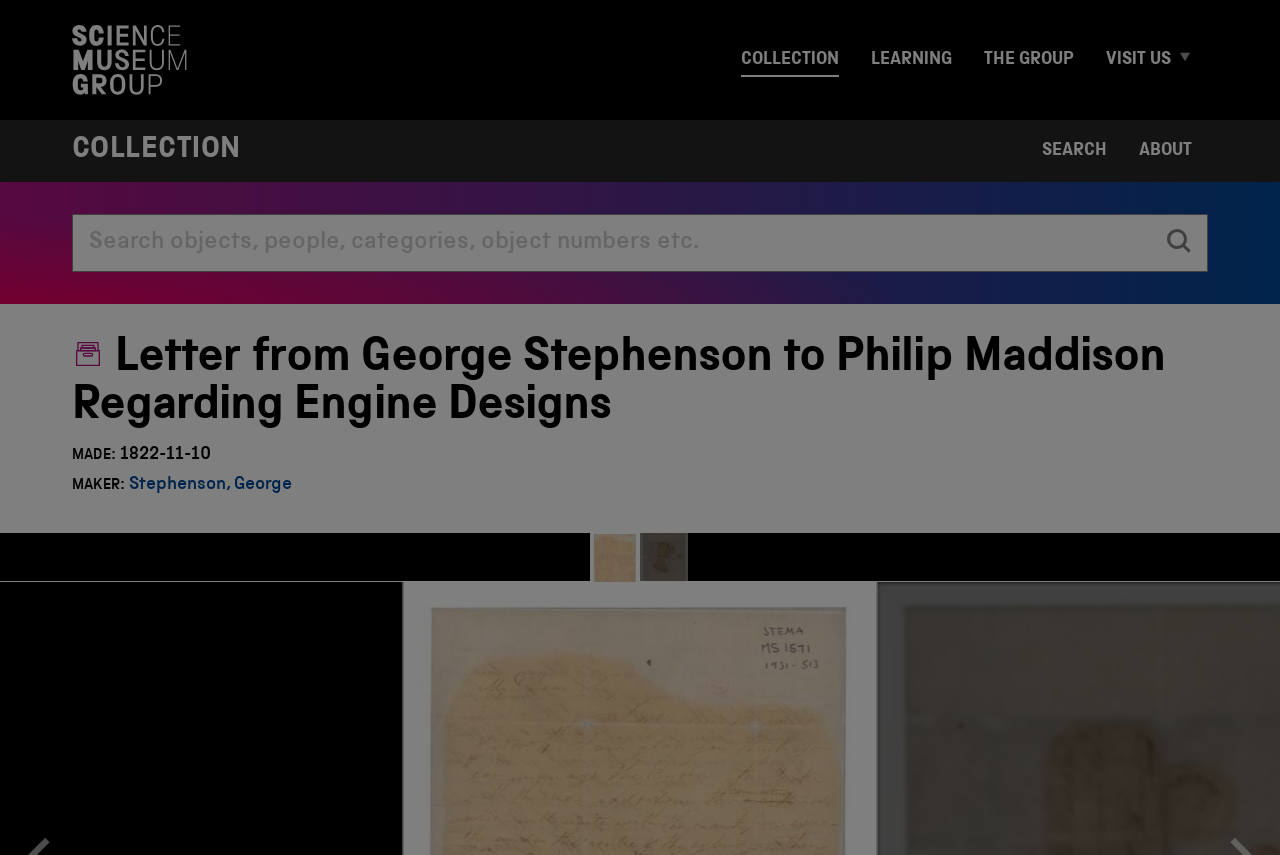Answer the question below in one word or phrase:
What is the date of the letter?

10 November 1822